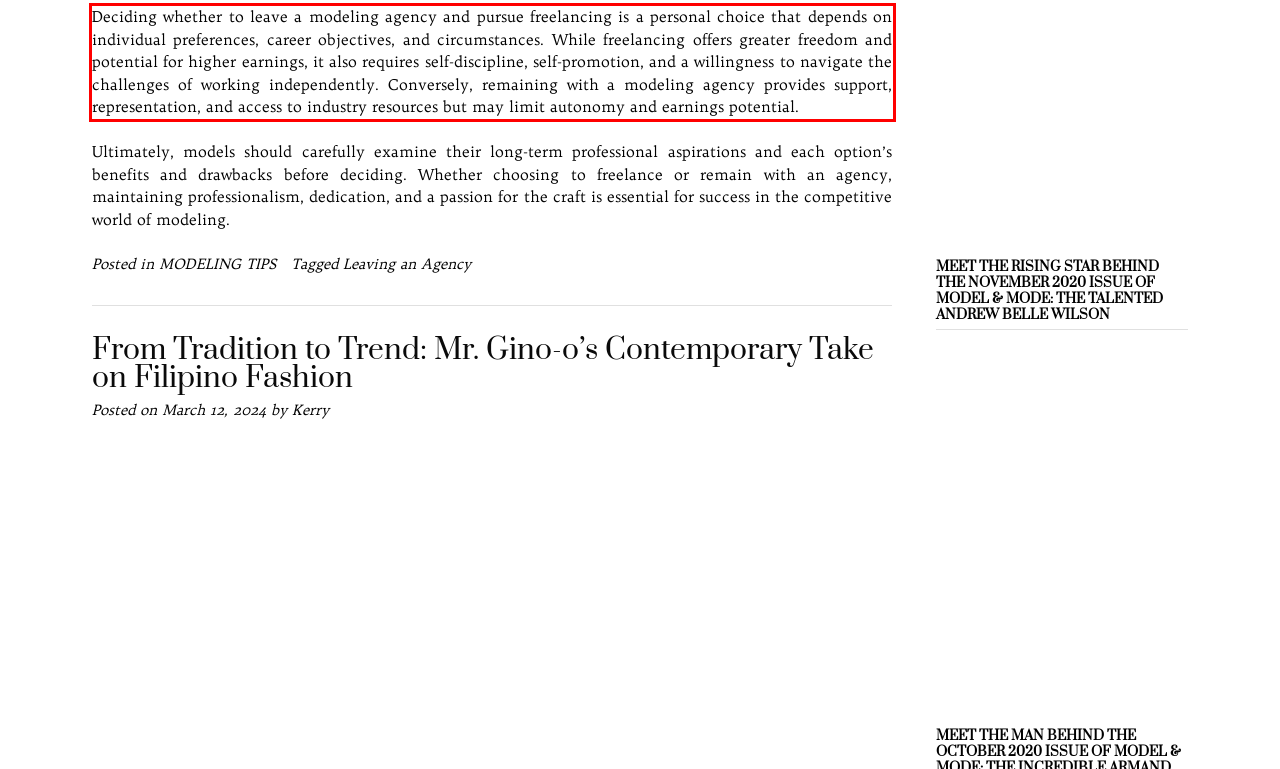You have a screenshot of a webpage with a red bounding box. Use OCR to generate the text contained within this red rectangle.

Deciding whether to leave a modeling agency and pursue freelancing is a personal choice that depends on individual preferences, career objectives, and circumstances. While freelancing offers greater freedom and potential for higher earnings, it also requires self-discipline, self-promotion, and a willingness to navigate the challenges of working independently. Conversely, remaining with a modeling agency provides support, representation, and access to industry resources but may limit autonomy and earnings potential.